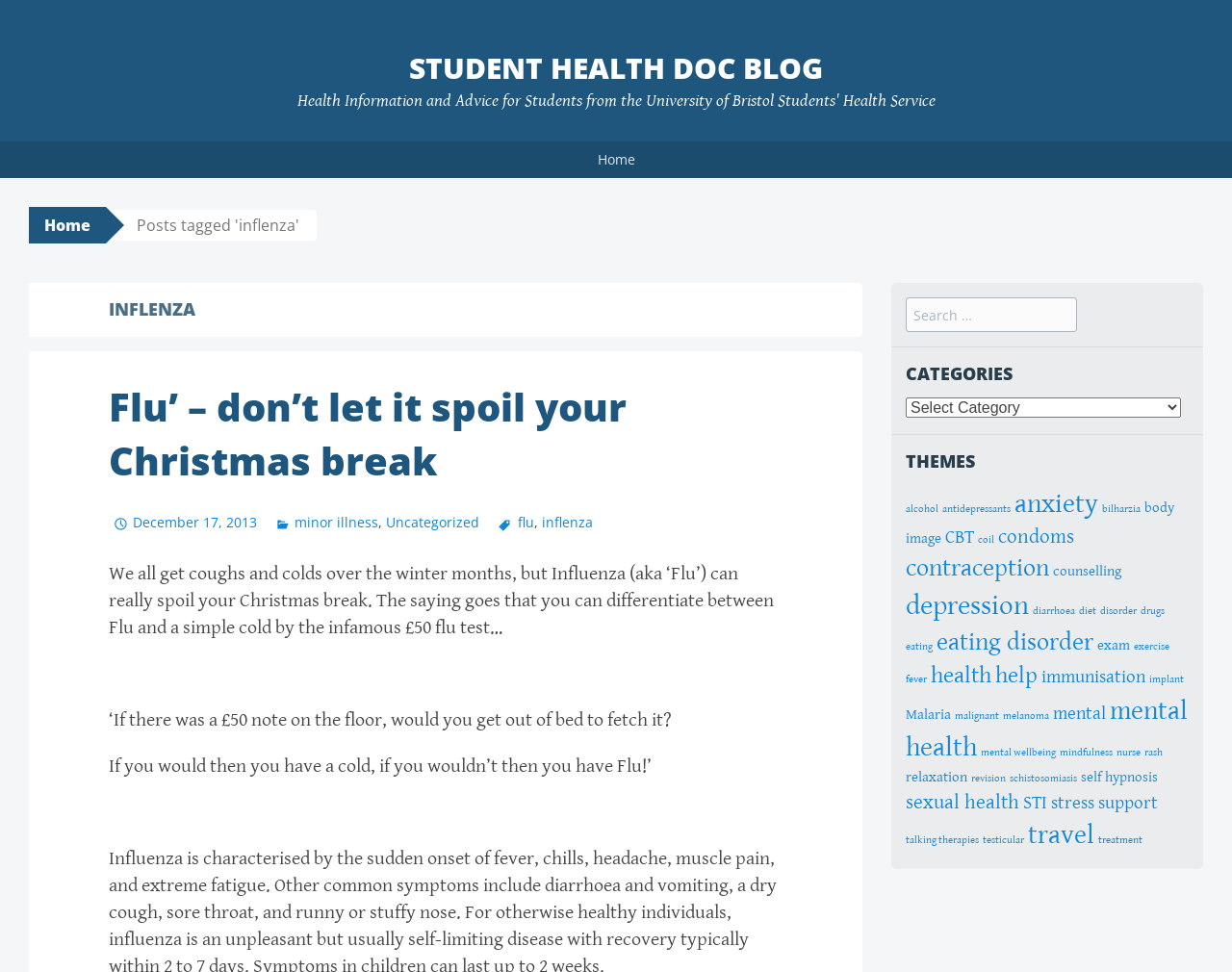Specify the bounding box coordinates of the area to click in order to execute this command: 'Search for health information'. The coordinates should consist of four float numbers ranging from 0 to 1, and should be formatted as [left, top, right, bottom].

[0.735, 0.306, 0.875, 0.341]